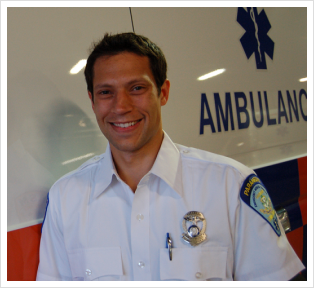Answer the question with a brief word or phrase:
What is written on the ambulance?

AMBULANCE